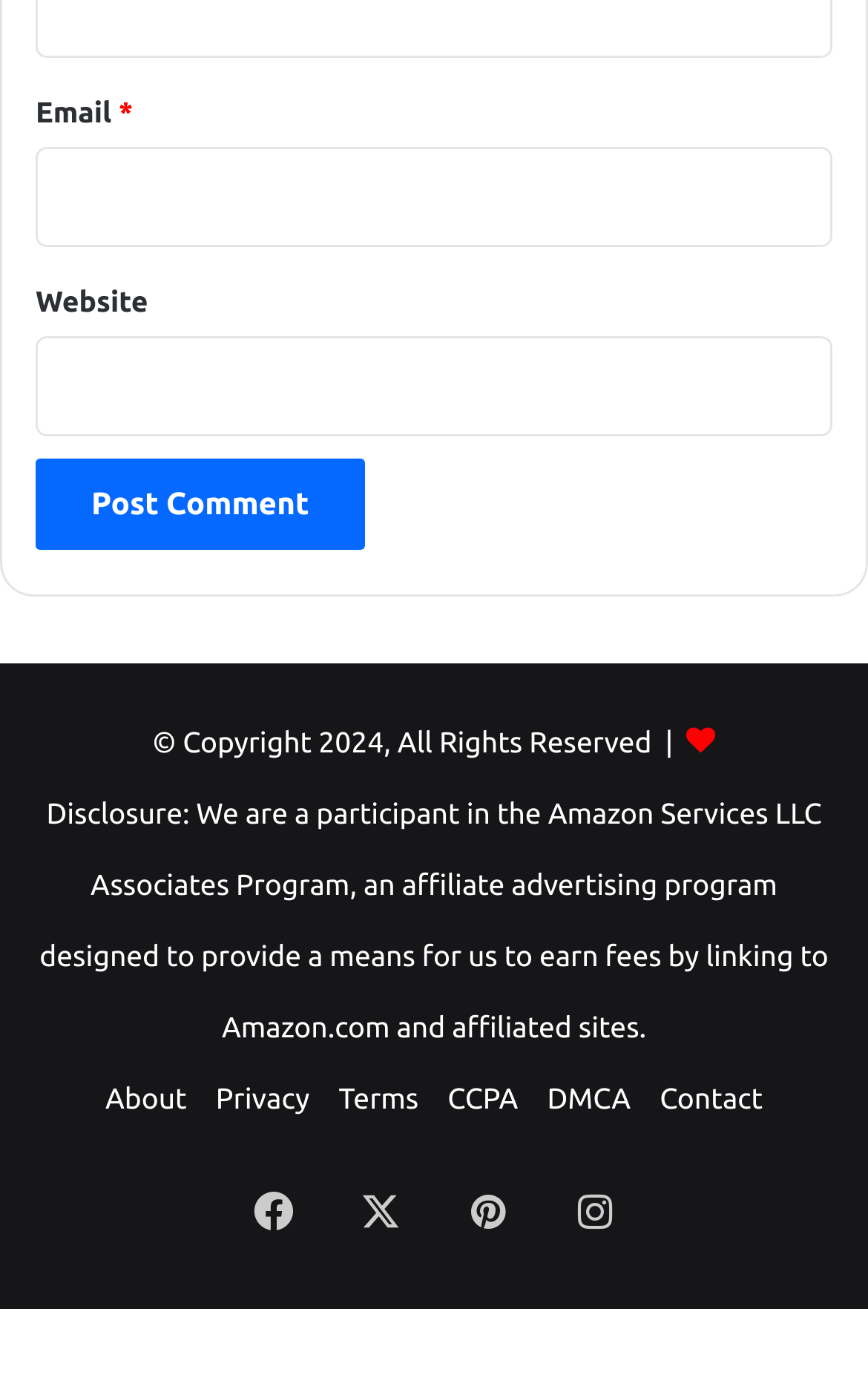Using the provided element description "Contact", determine the bounding box coordinates of the UI element.

[0.76, 0.776, 0.879, 0.798]